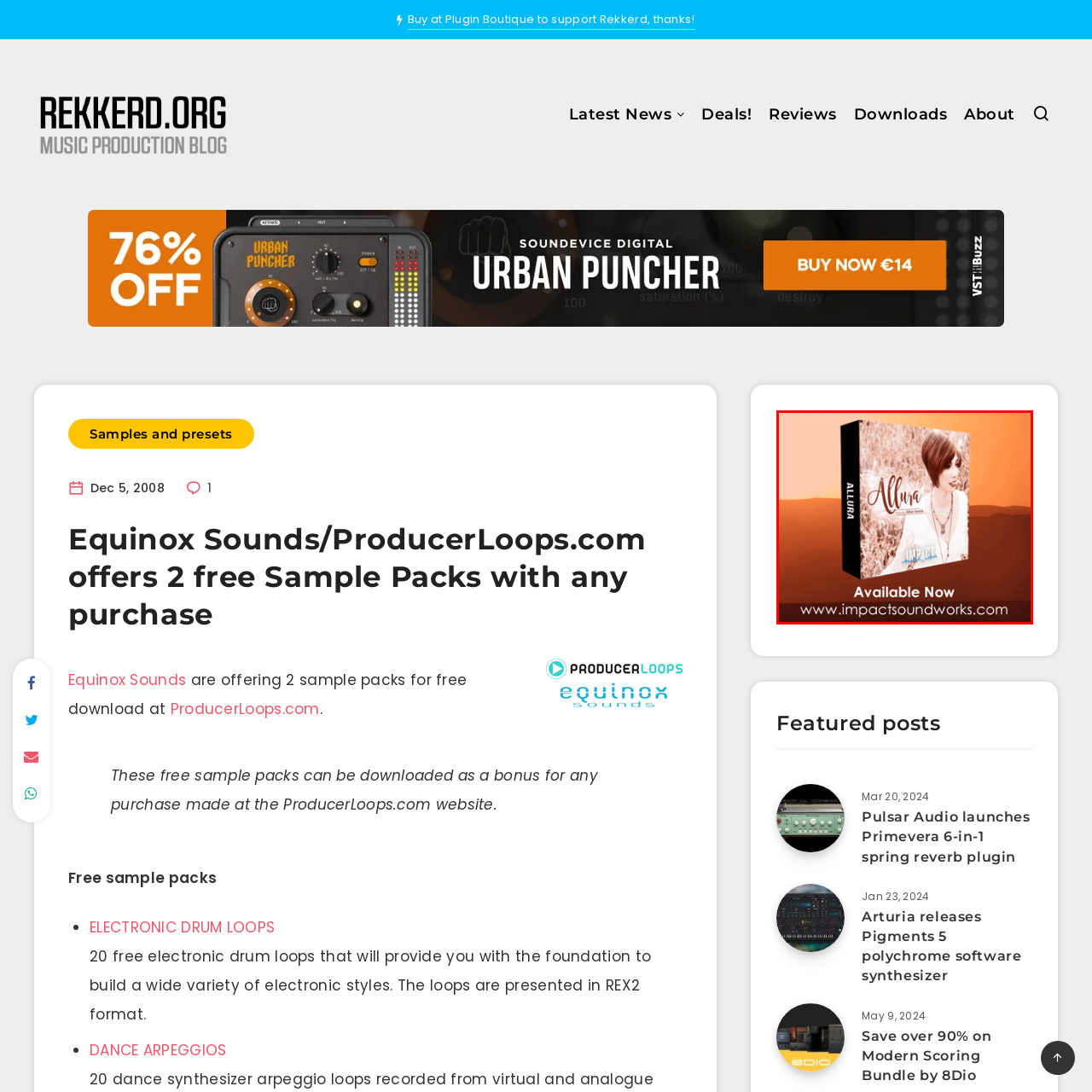Focus on the part of the image that is marked with a yellow outline and respond in detail to the following inquiry based on what you observe: 
Is the product currently available for purchase?

The bold caption 'Available Now' below the image indicates that the product is currently accessible for purchase, suggesting that it is available in the market.